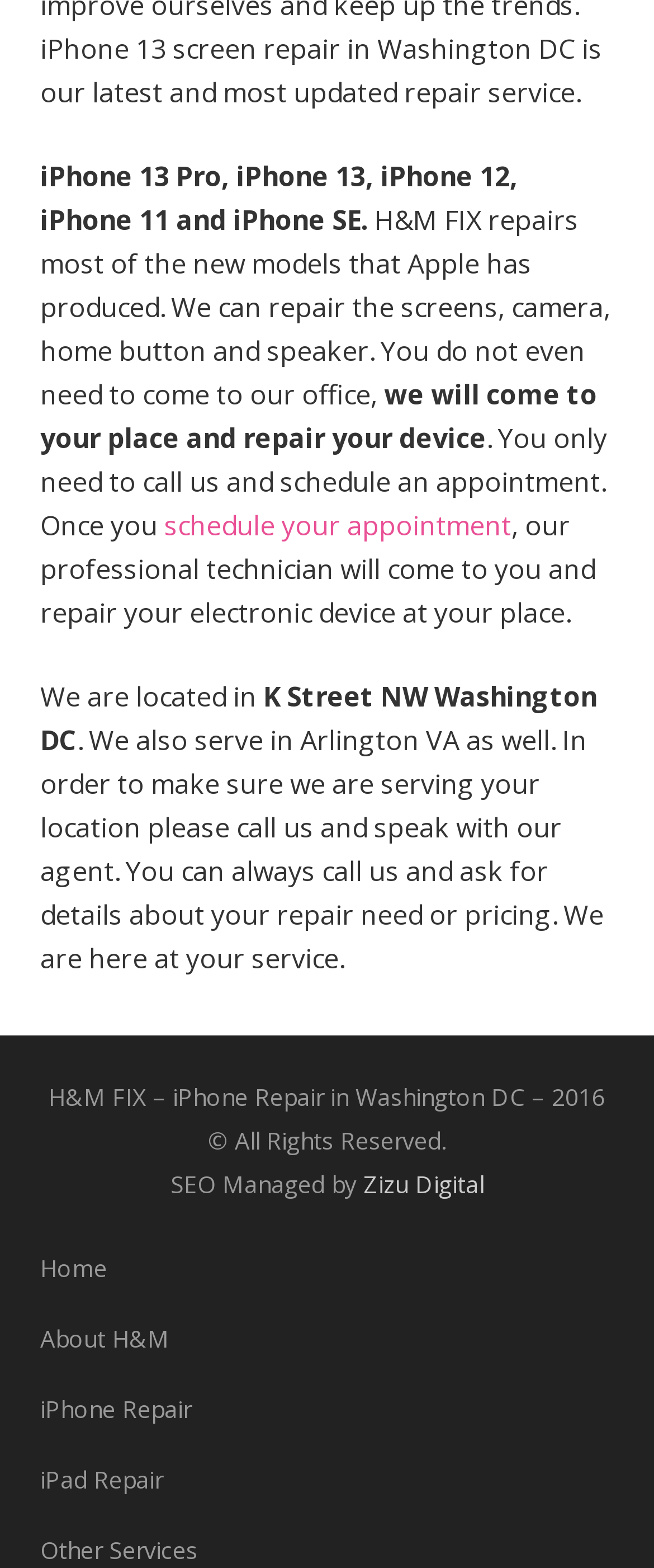What services does H&M FIX offer? Based on the image, give a response in one word or a short phrase.

iPhone Repair, iPad Repair, Other Services